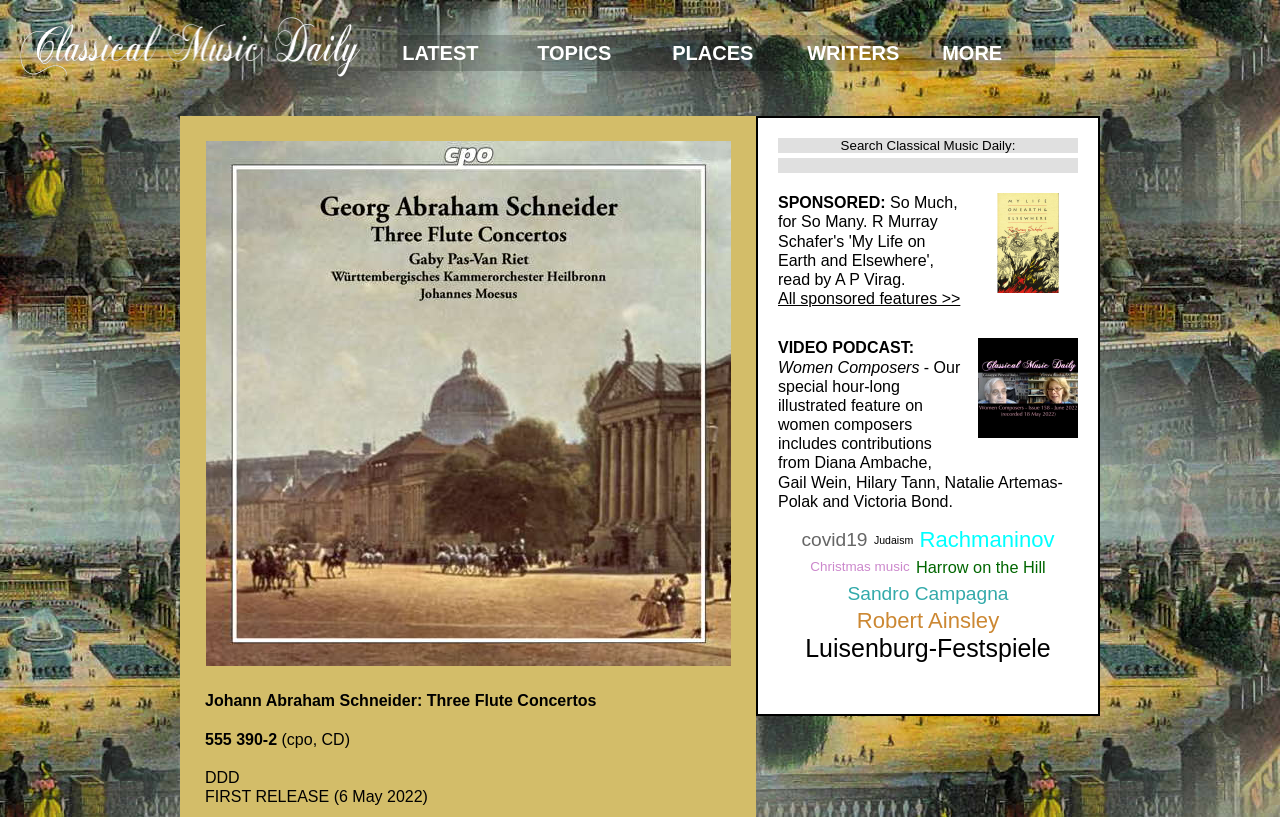Indicate the bounding box coordinates of the clickable region to achieve the following instruction: "Read more about 'Women Composers'."

[0.764, 0.414, 0.842, 0.536]